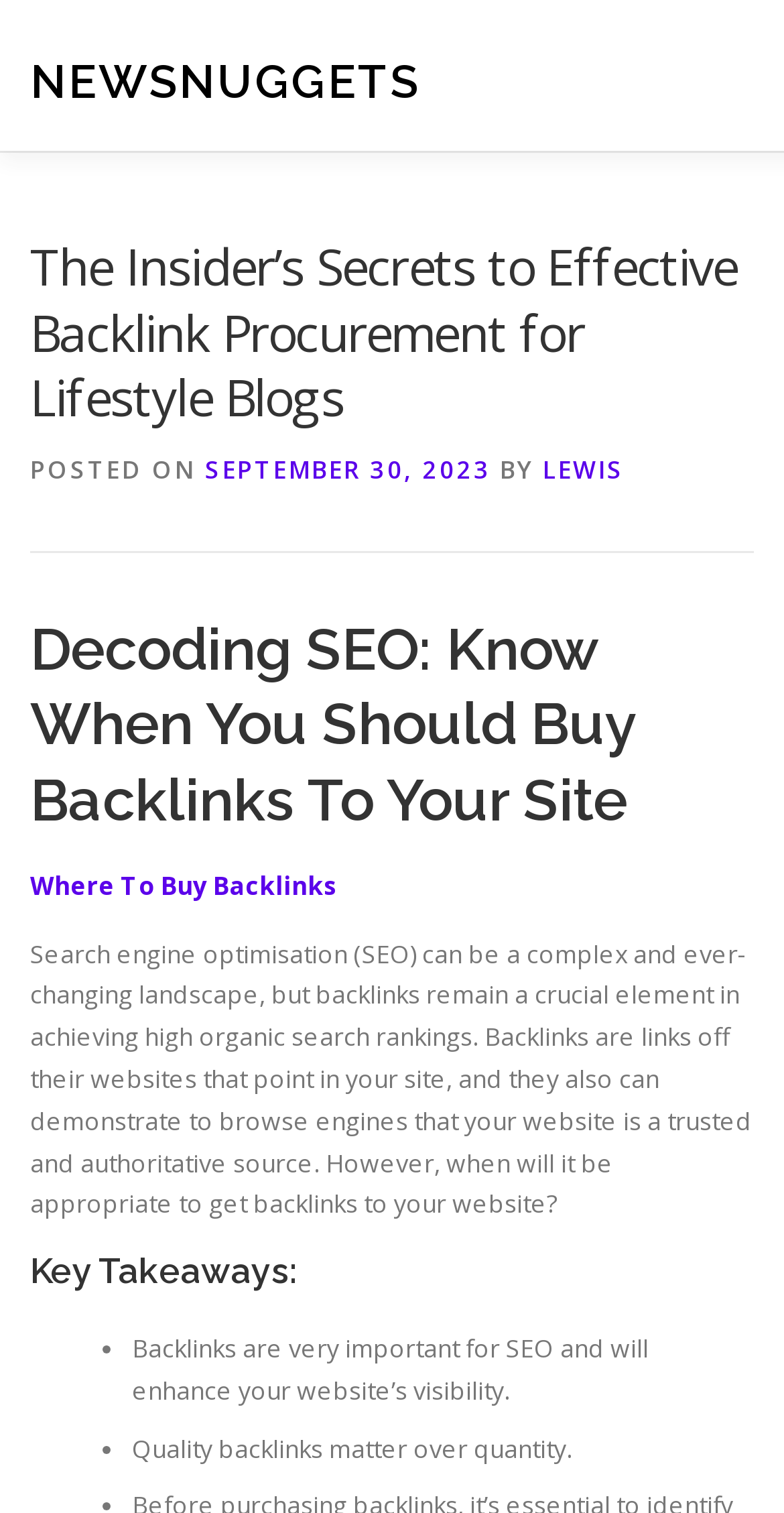What is the name of the author of this blog post?
Based on the content of the image, thoroughly explain and answer the question.

I found the answer by looking at the section that says 'POSTED ON SEPTEMBER 30, 2023 BY' and saw the link 'LEWIS' which is the author's name.